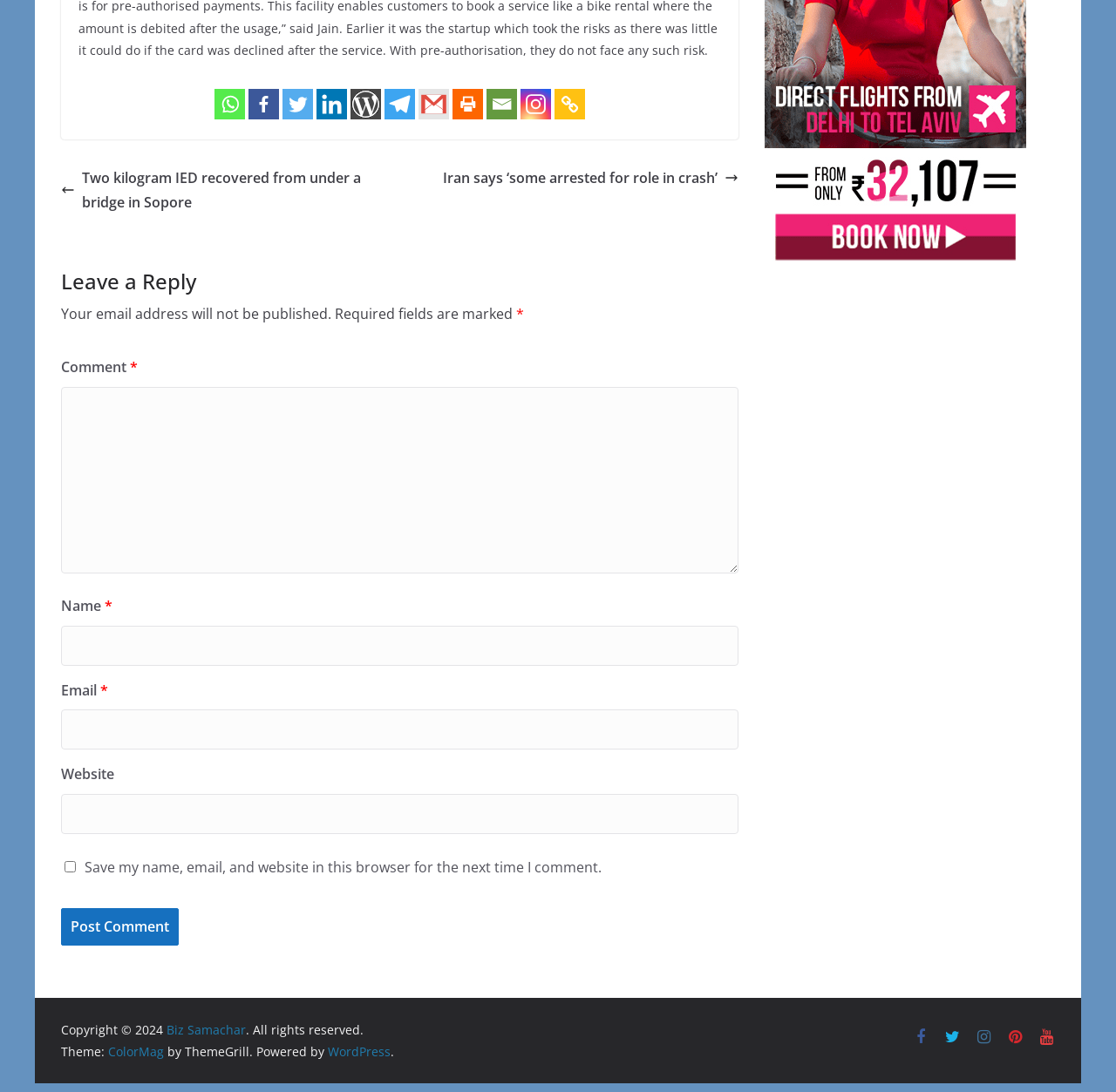What is the theme of the website?
Ensure your answer is thorough and detailed.

I found the theme of the website by looking at the footer section, where it says 'Theme: ColorMag by ThemeGrill. Powered by WordPress'.